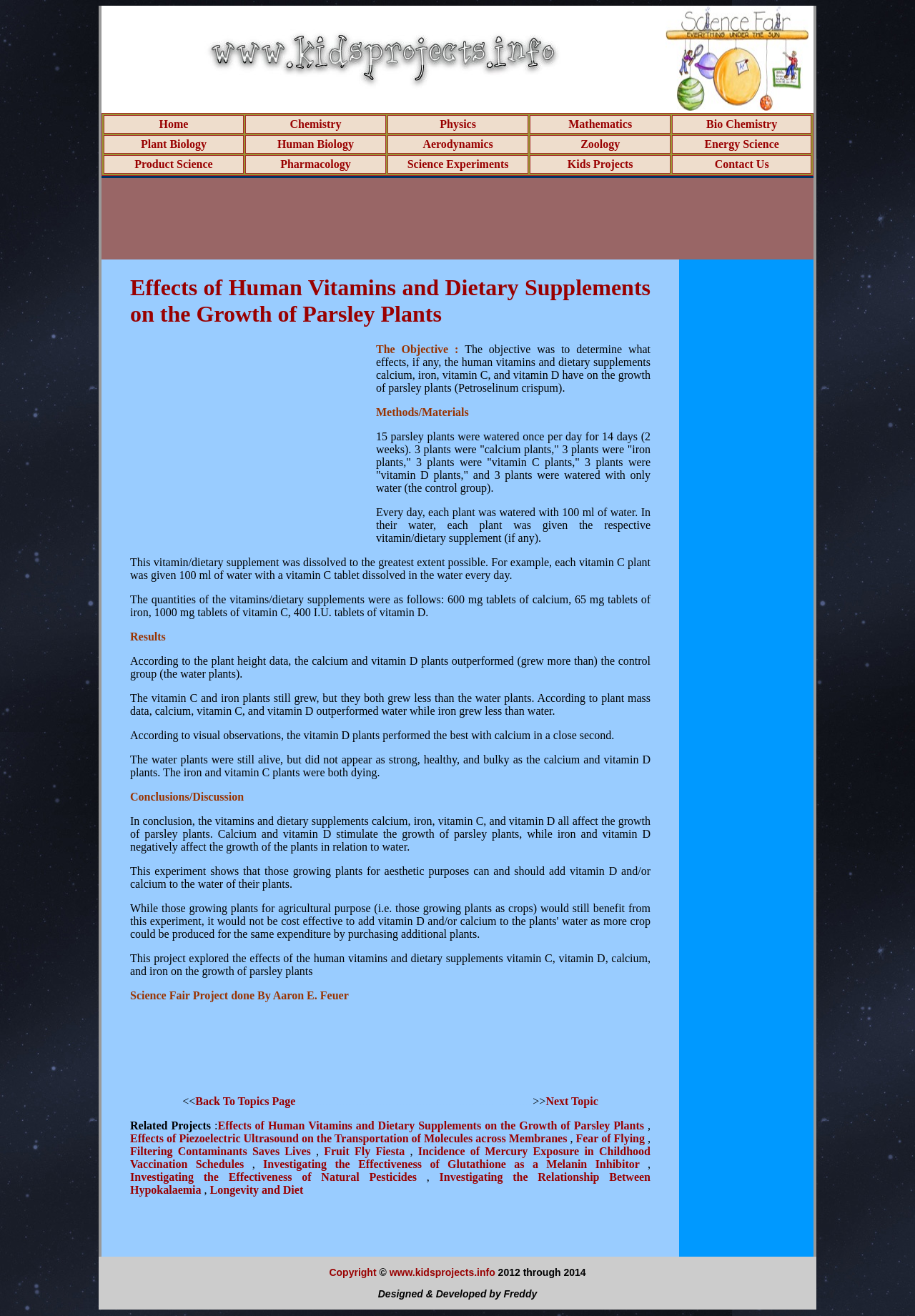Identify the main title of the webpage and generate its text content.

Effects of Human Vitamins and Dietary Supplements on the Growth of Parsley Plants